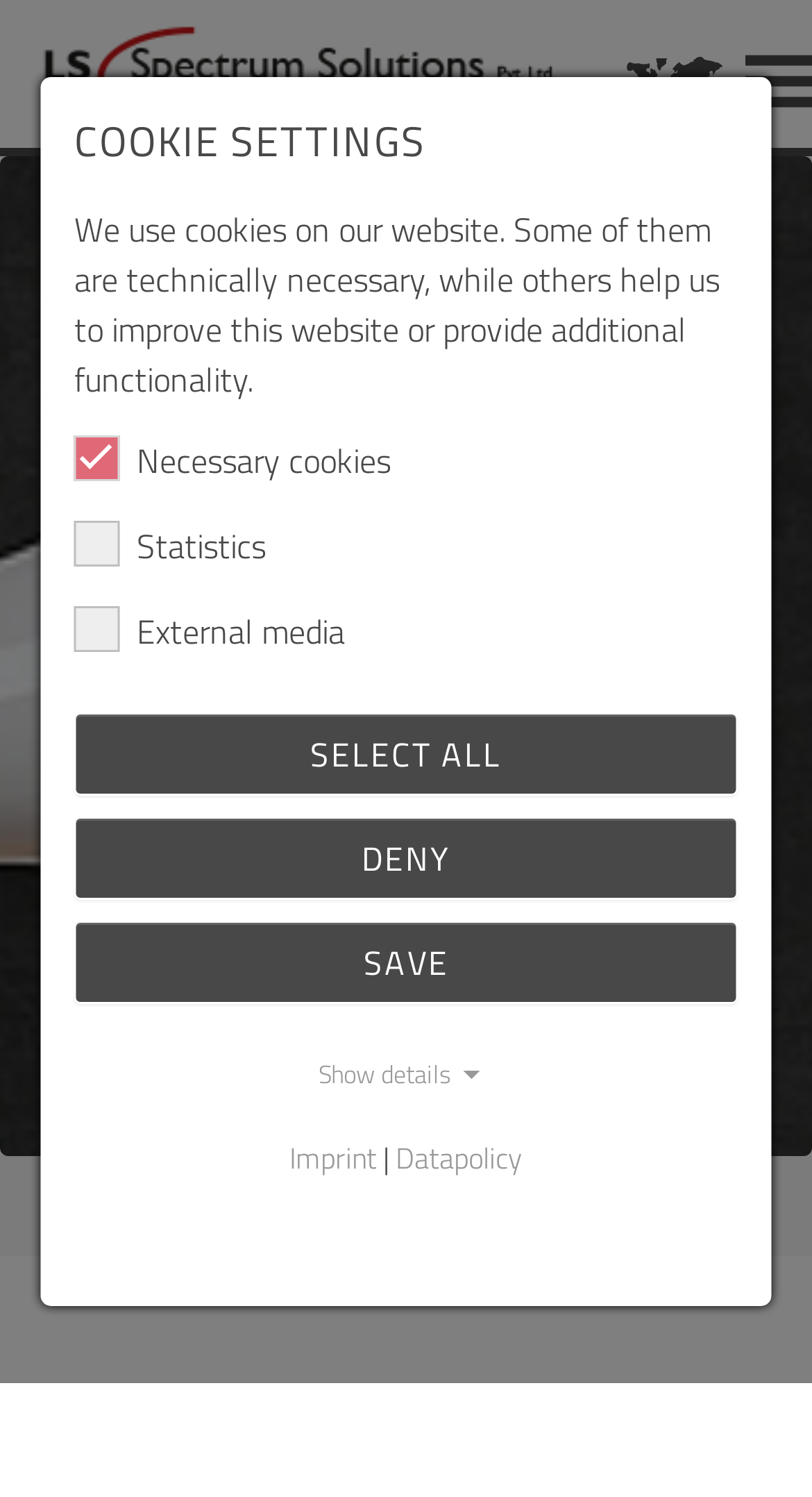How many links are in the breadcrumb navigation?
Using the screenshot, give a one-word or short phrase answer.

3